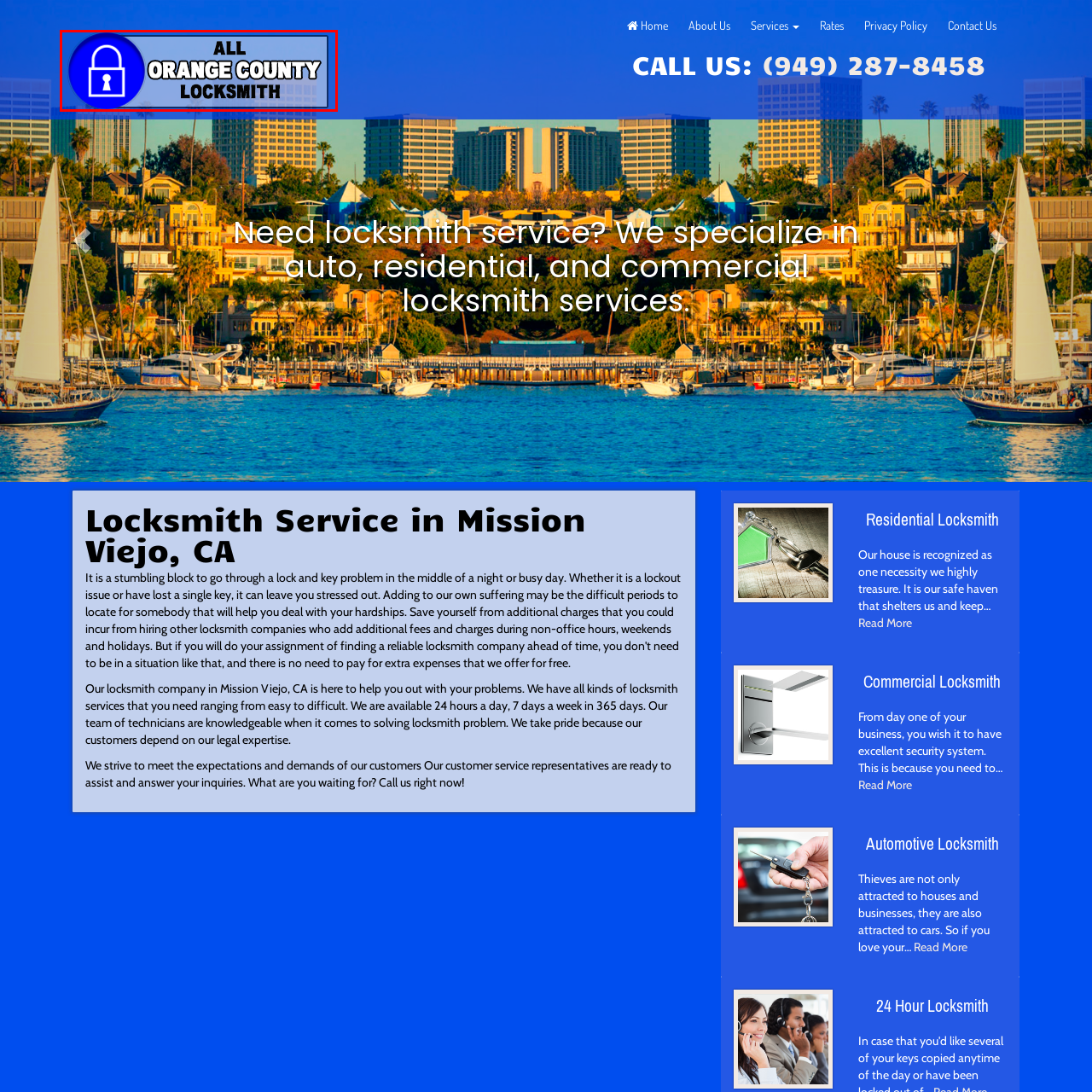Elaborate on the contents of the image highlighted by the red boundary in detail.

This image features the logo for "All Orange County Locksmith," prominently displayed against a blue backdrop. The design includes a lock icon that symbolizes security and protection, directly aligning with the services offered by the locksmith company. The text is bold and clear, with "ALL" in uppercase letters emphasizing the inclusive nature of their services across Orange County. This logo serves as a key visual element for the company, conveying trust and reliability in locksmith solutions for residential, commercial, and automotive needs.